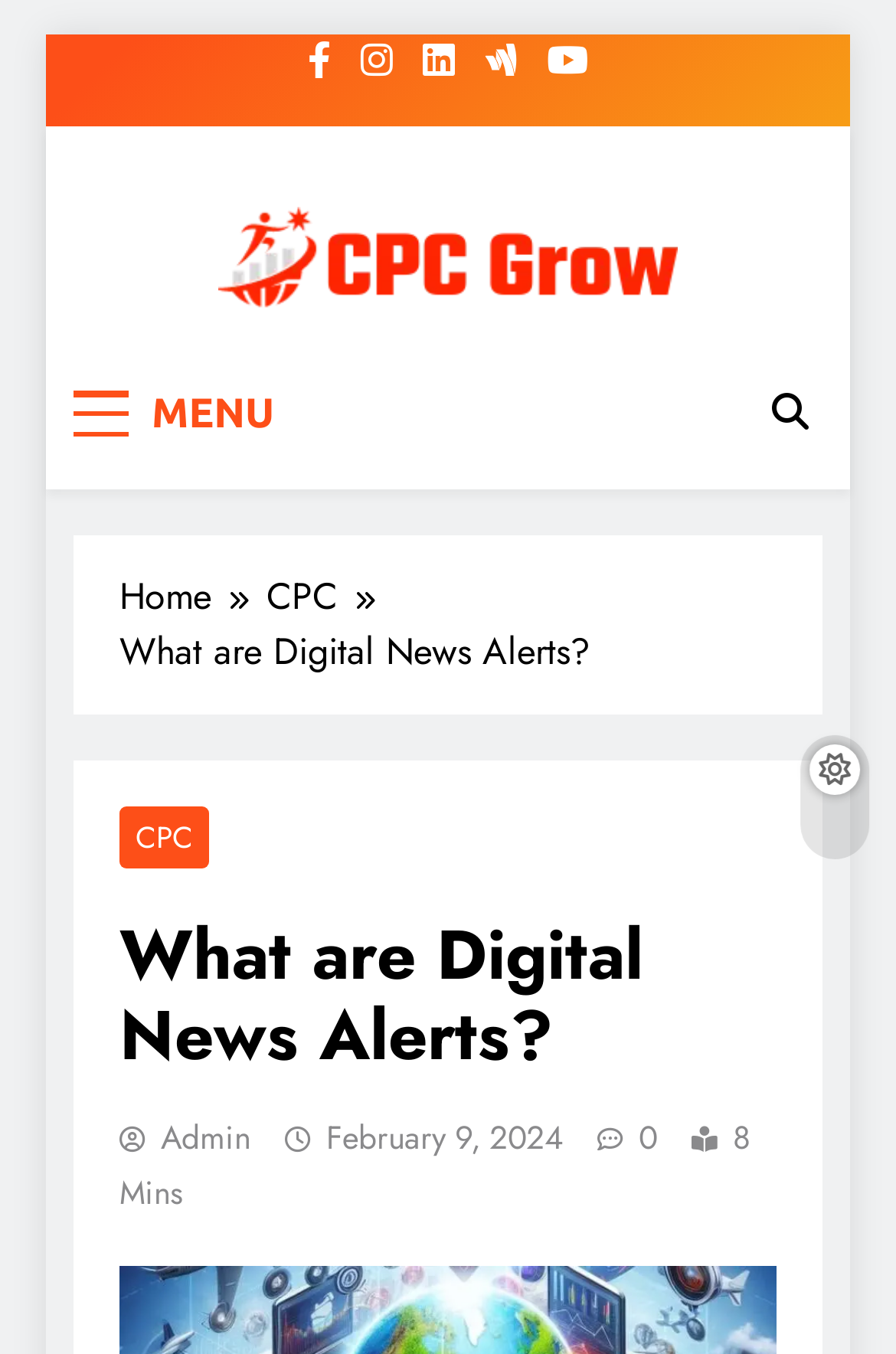Give a detailed account of the webpage.

The webpage is about digital news alerts, with a focus on cost per click (CPC) growth. At the top left, there is a "Skip to content" link. Next to it, there are five social media links, represented by icons, aligned horizontally. 

Below these icons, there is a prominent link "CPC GROW" with an accompanying image. To the right of this link, there is a static text "Unlocking Digital Success: Navigate the World of Cost Per Click with CPC Grow". 

On the top right, there is a "MENU" button and a search icon. Below these buttons, there is a navigation section with breadcrumbs, showing the path "Home > CPC". 

The main content of the webpage starts with a static text "What are Digital News Alerts?" followed by a heading with the same text. Below this heading, there is a link to "CPC" and an "Admin" link with an icon. 

On the right side of the main content, there is a link to a specific date, "February 9, 2024", with a timestamp and a static text "8 Mins" indicating the reading time.